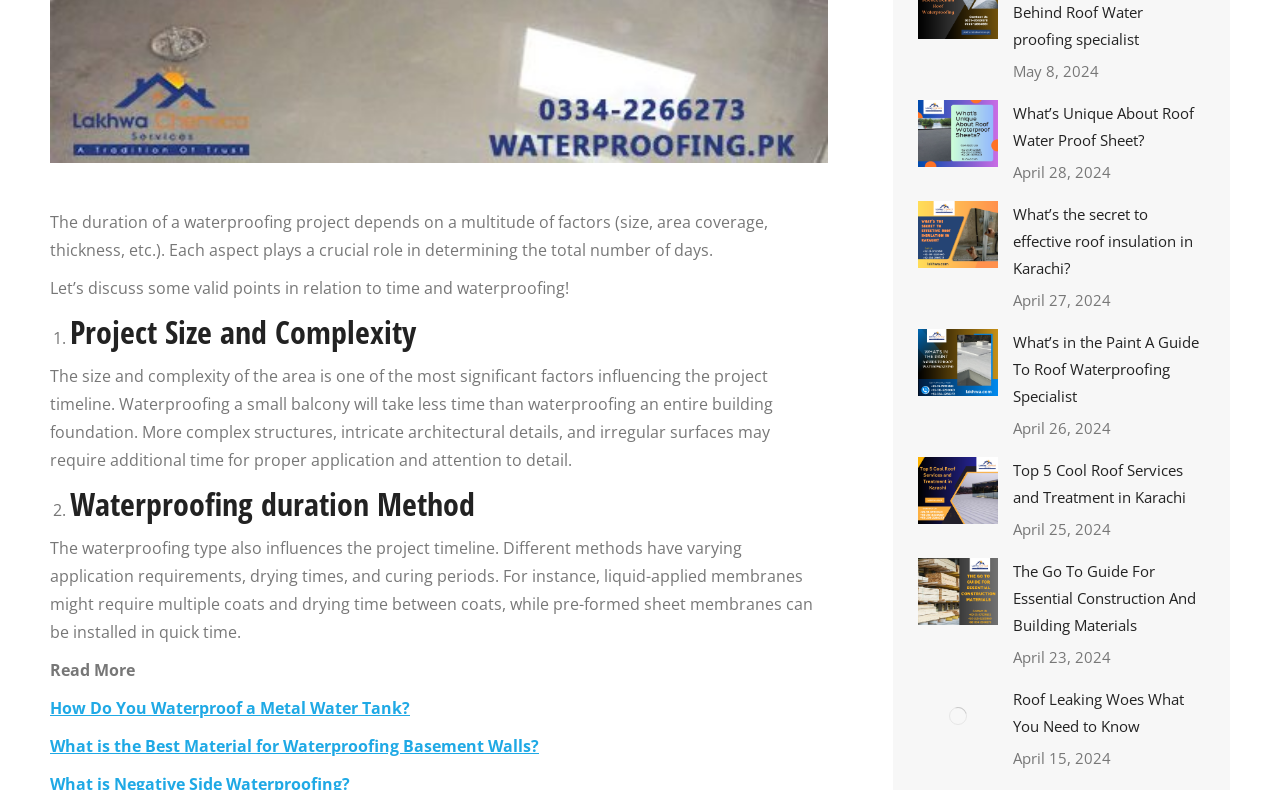Please determine the bounding box of the UI element that matches this description: aria-label="Post image". The coordinates should be given as (top-left x, top-left y, bottom-right x, bottom-right y), with all values between 0 and 1.

[0.717, 0.578, 0.779, 0.663]